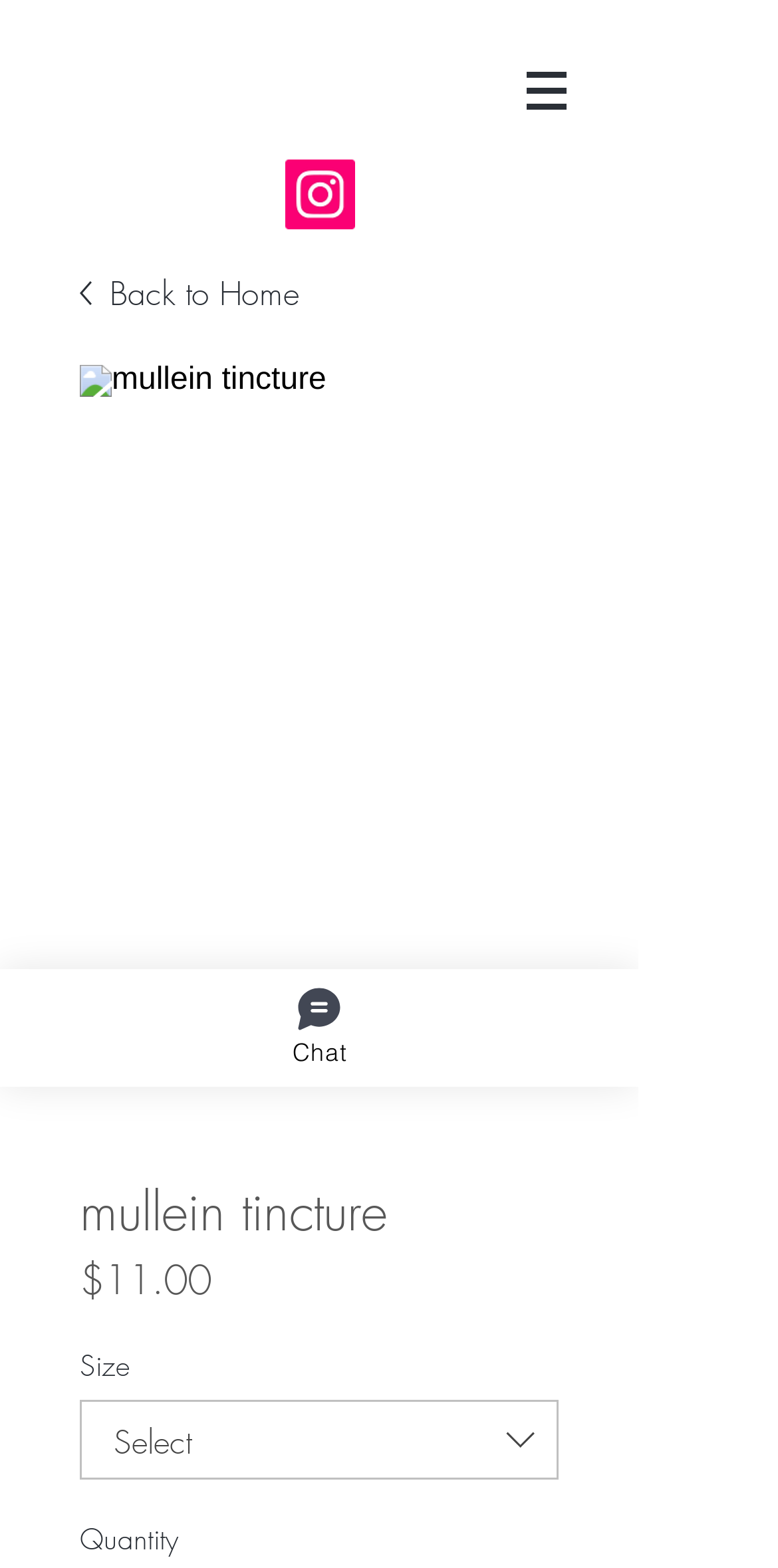Given the description: "aria-label="Instagram"", determine the bounding box coordinates of the UI element. The coordinates should be formatted as four float numbers between 0 and 1, [left, top, right, bottom].

[0.367, 0.102, 0.456, 0.146]